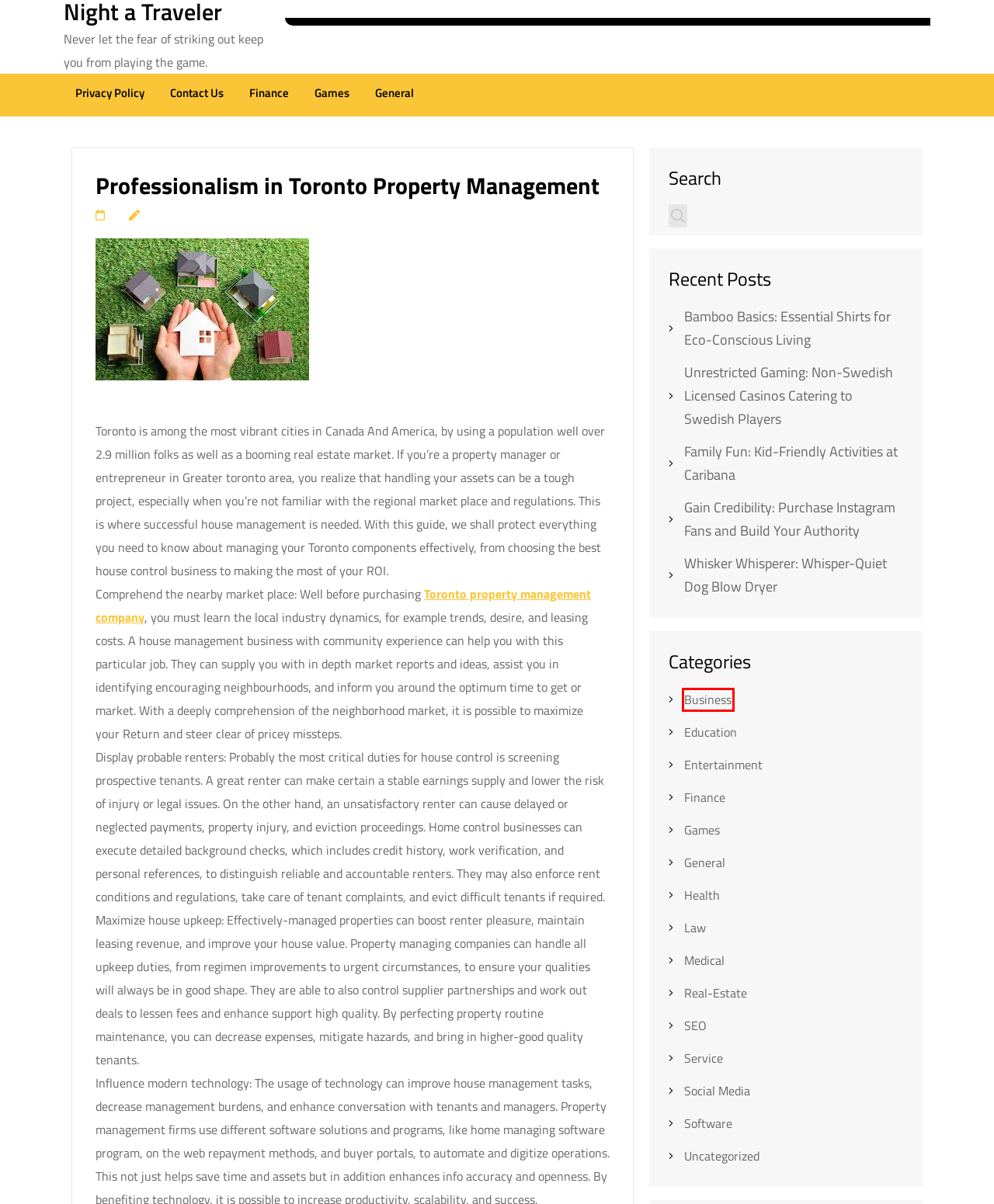Inspect the provided webpage screenshot, concentrating on the element within the red bounding box. Select the description that best represents the new webpage after you click the highlighted element. Here are the candidates:
A. Gain Credibility: Purchase Instagram Fans and Build Your Authority – Night a Traveler
B. Whisker Whisperer: Whisper-Quiet Dog Blow Dryer – Night a Traveler
C. General – Night a Traveler
D. Bamboo Basics: Essential Shirts for Eco-Conscious Living – Night a Traveler
E. Contact Us – Night a Traveler
F. Business – Night a Traveler
G. Toronto's Property Management Company | CMG Toronto
H. Law – Night a Traveler

F